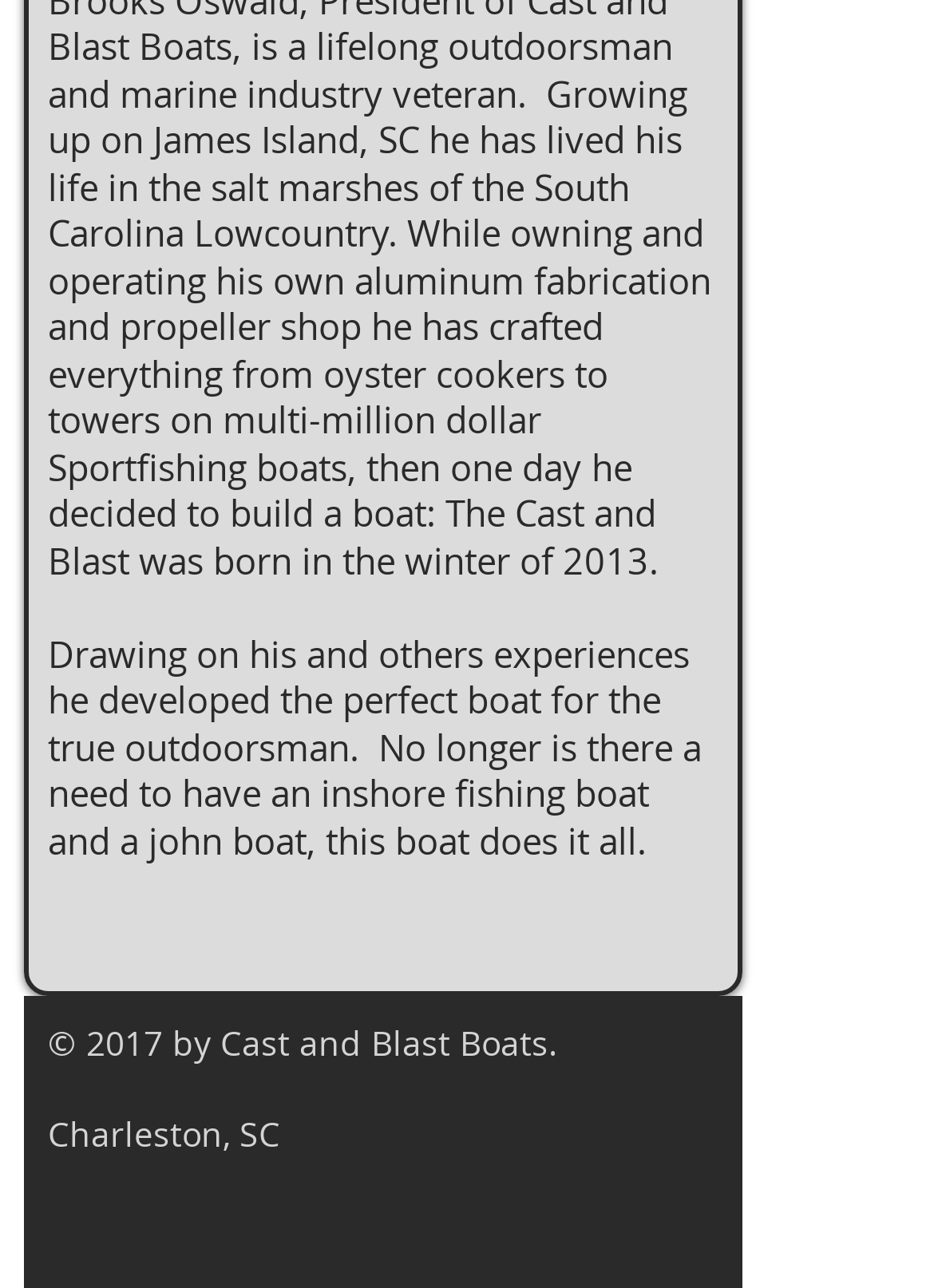Please provide a comprehensive response to the question below by analyzing the image: 
Where is the company located?

The StaticText element with the text 'Charleston, SC' at the bottom of the page indicates that the company is located in Charleston, South Carolina.